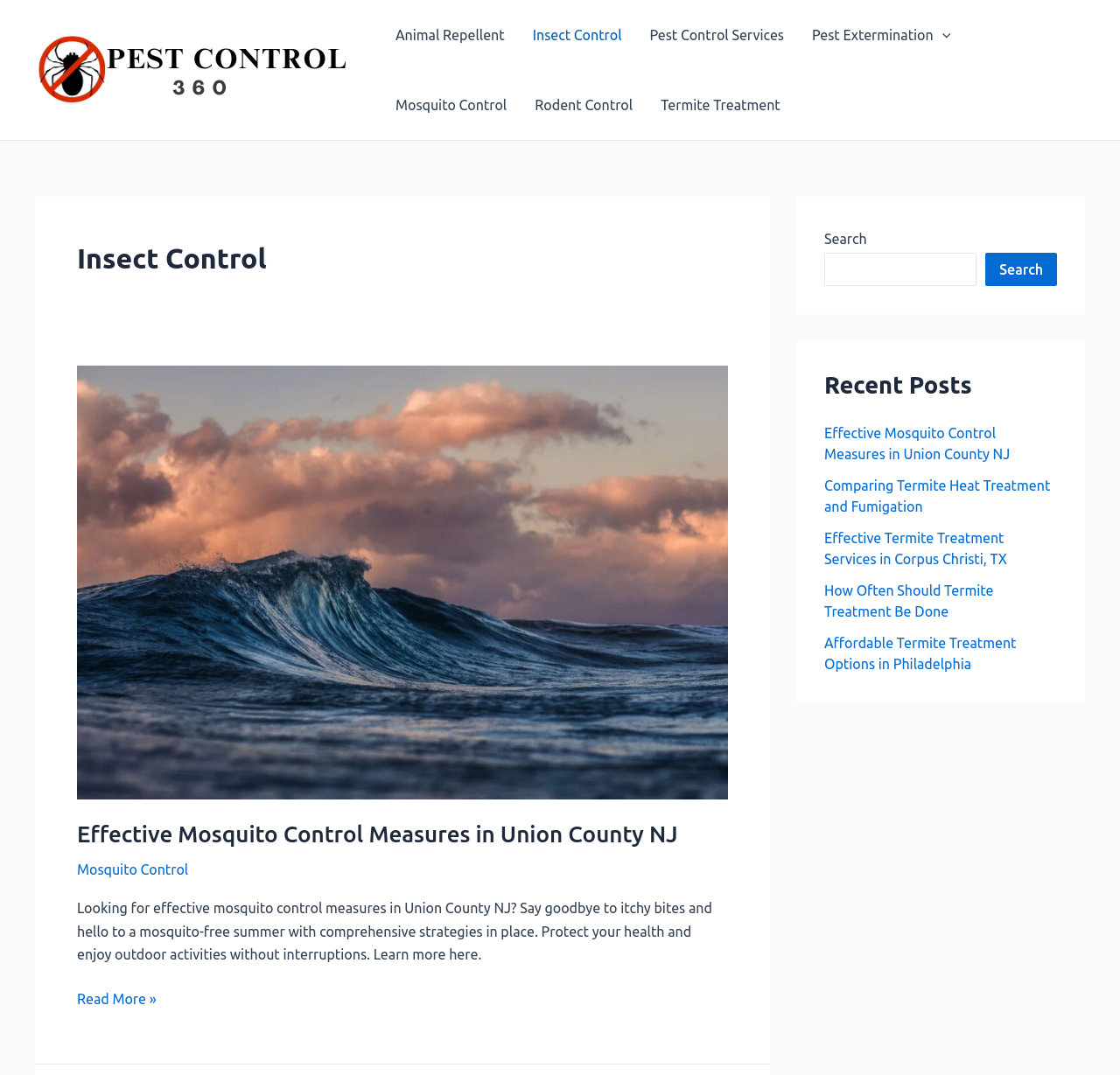Please determine the bounding box coordinates of the element to click on in order to accomplish the following task: "Check Recent Posts". Ensure the coordinates are four float numbers ranging from 0 to 1, i.e., [left, top, right, bottom].

[0.736, 0.344, 0.944, 0.373]